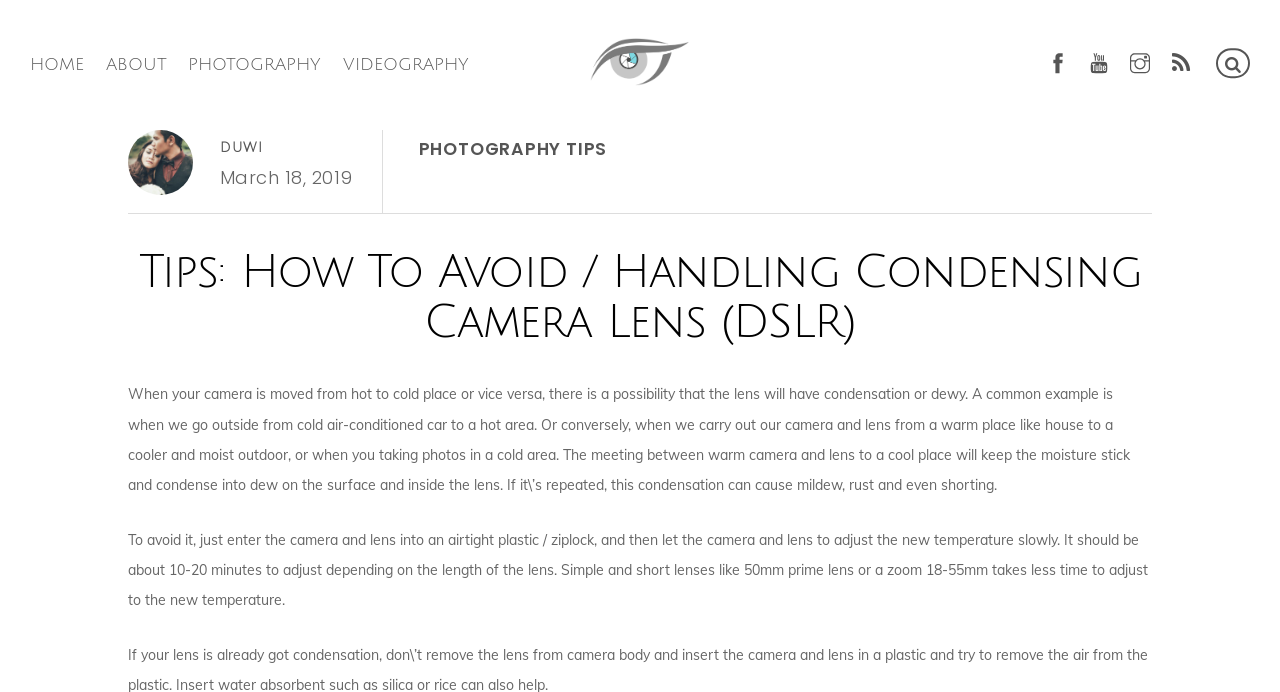Give a one-word or short phrase answer to this question: 
What is the purpose of putting camera and lens in an airtight plastic?

To avoid condensation